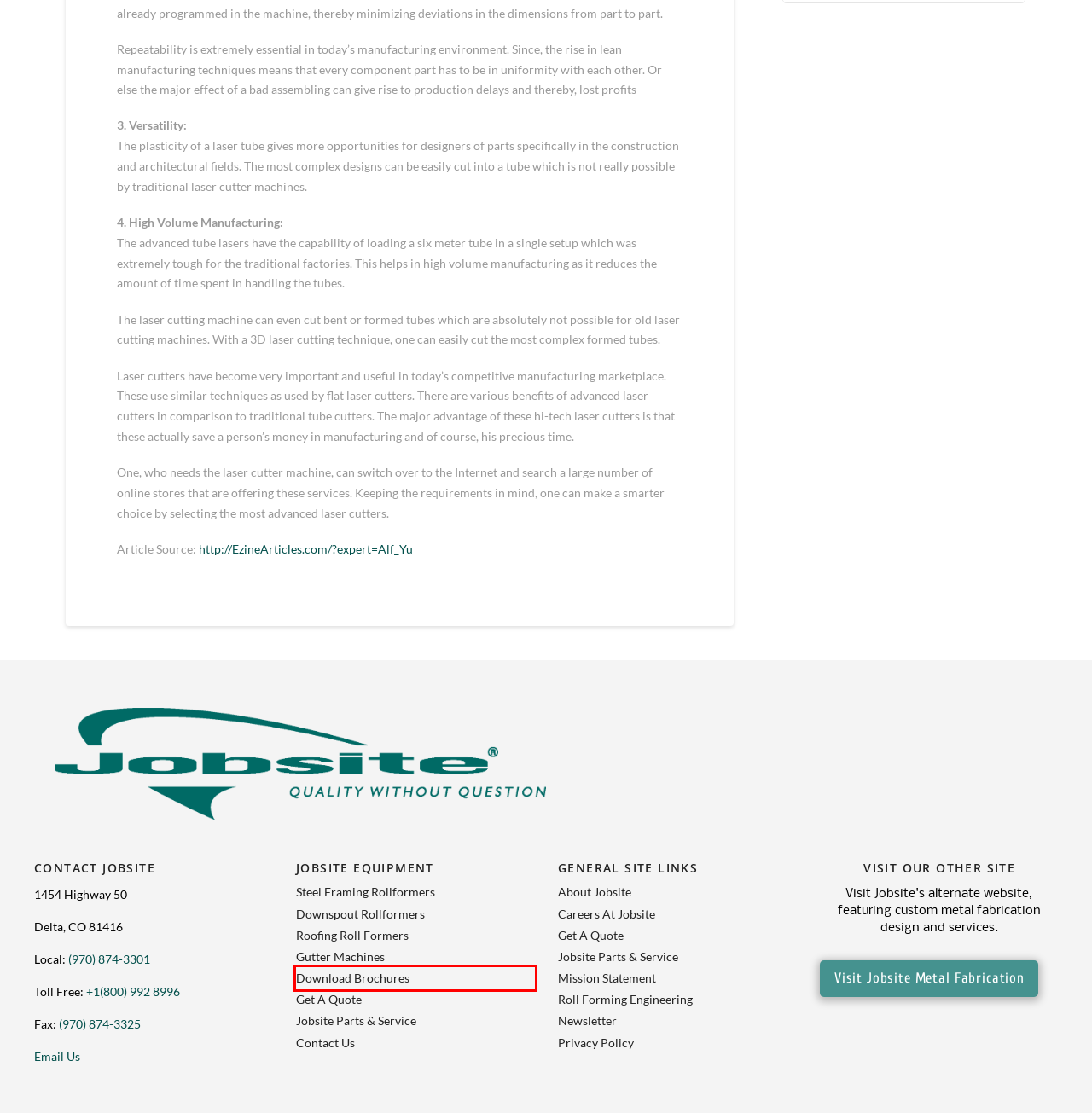A screenshot of a webpage is given, featuring a red bounding box around a UI element. Please choose the webpage description that best aligns with the new webpage after clicking the element in the bounding box. These are the descriptions:
A. About Jobsite - Roll Forming Equipment
B. Home - Custom Metal Fabrication
C. Roll Forming Engineering - Roll Forming Equipment
D. Mission Statement - Roll Forming Equipment
E. Download Brochures - Roll Forming Equipment
F. Careers At Jobsite - Roll Forming Equipment
G. Get A Quote - Jobsite U.S.
H. Jobsite Parts & Service - Roll Forming Equipment

E